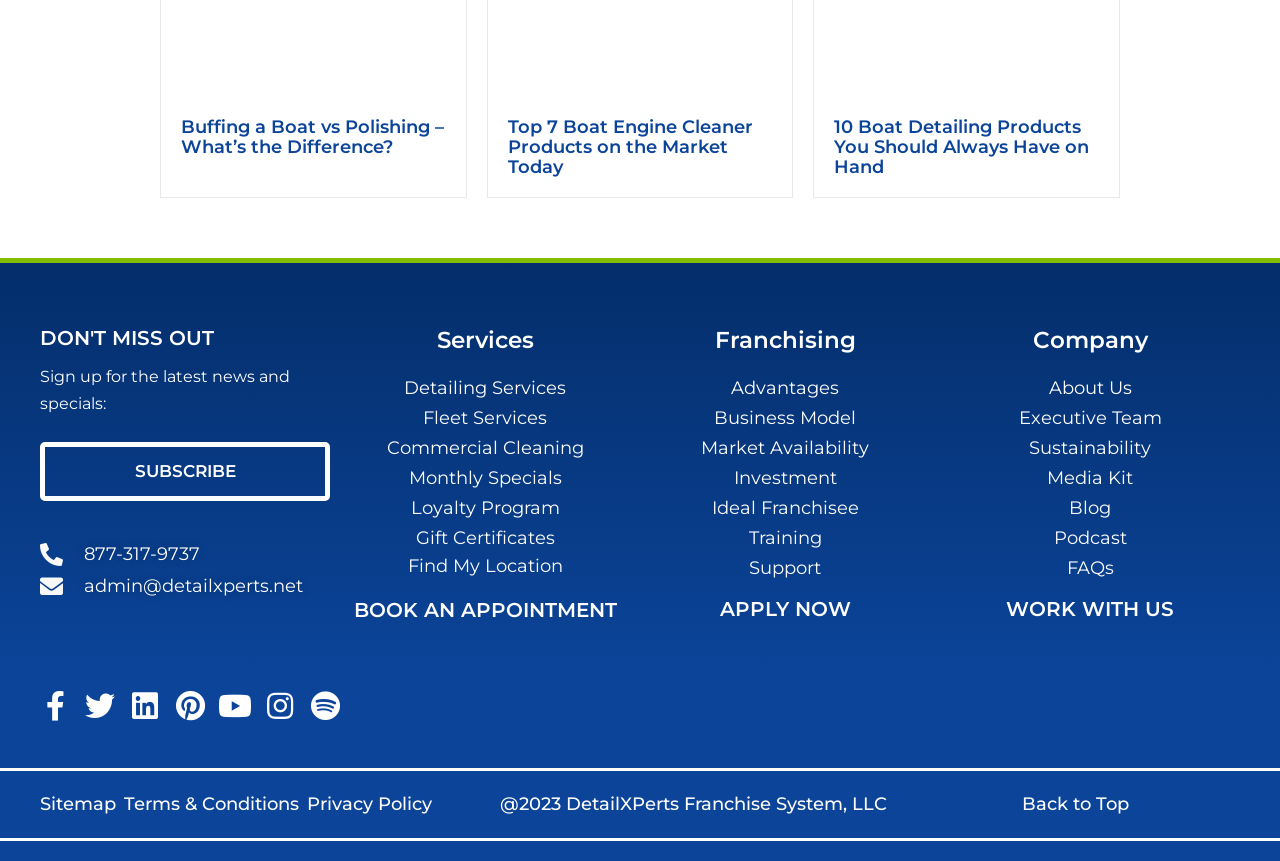Determine the bounding box coordinates of the UI element described by: "January 2023".

None